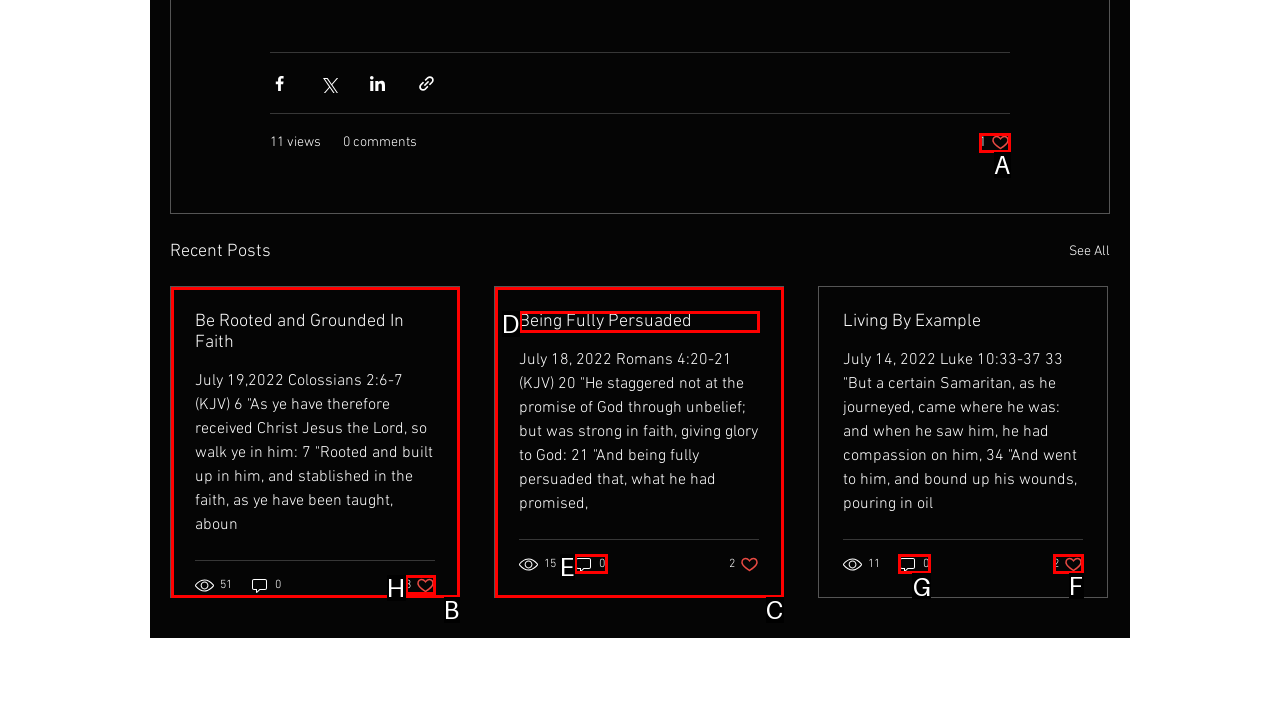Select the HTML element that needs to be clicked to carry out the task: View the comments of the post 'Living By Example'
Provide the letter of the correct option.

G